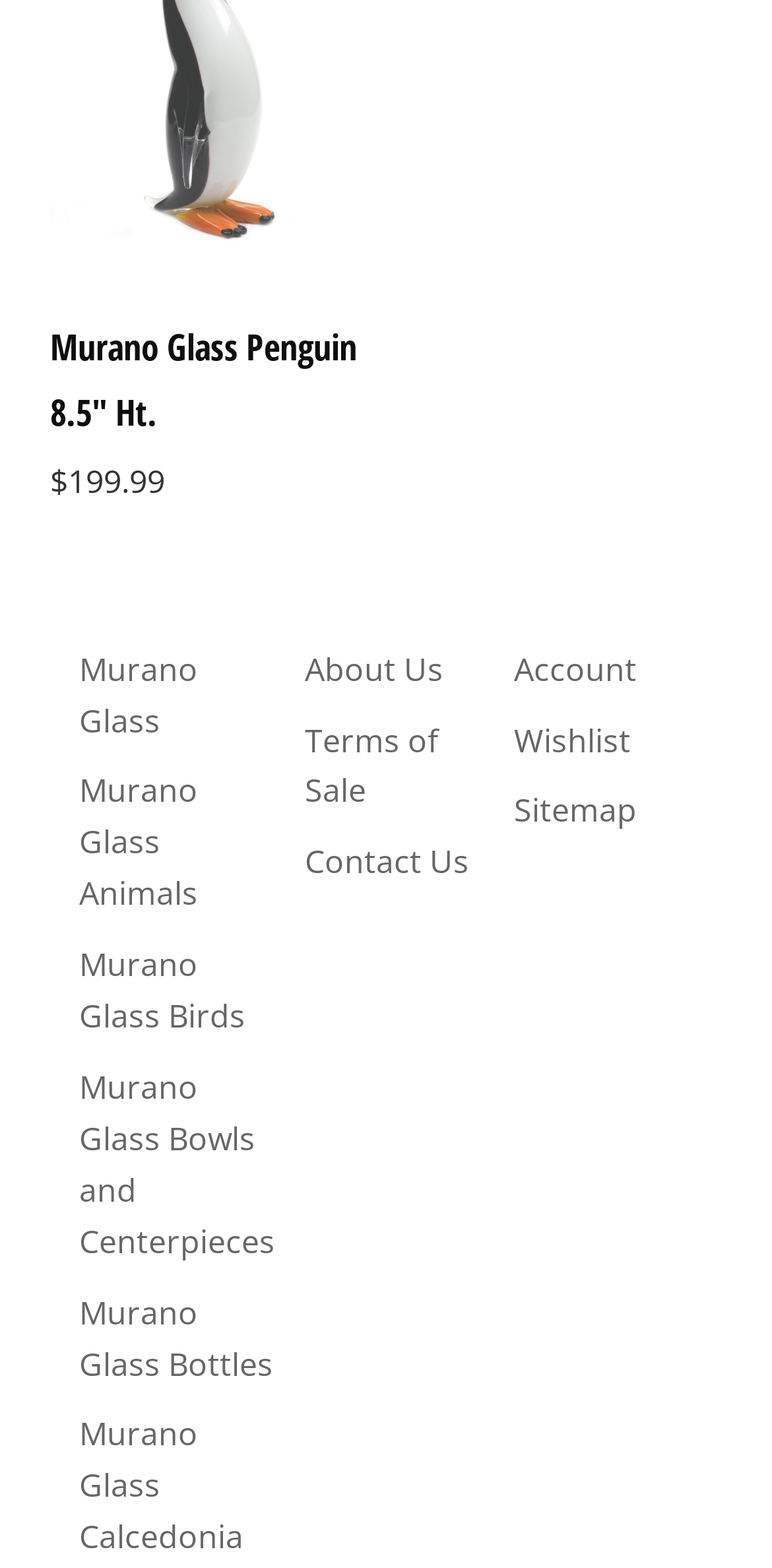Specify the bounding box coordinates of the element's area that should be clicked to execute the given instruction: "Explore Murano Glass Birds". The coordinates should be four float numbers between 0 and 1, i.e., [left, top, right, bottom].

[0.103, 0.601, 0.318, 0.662]